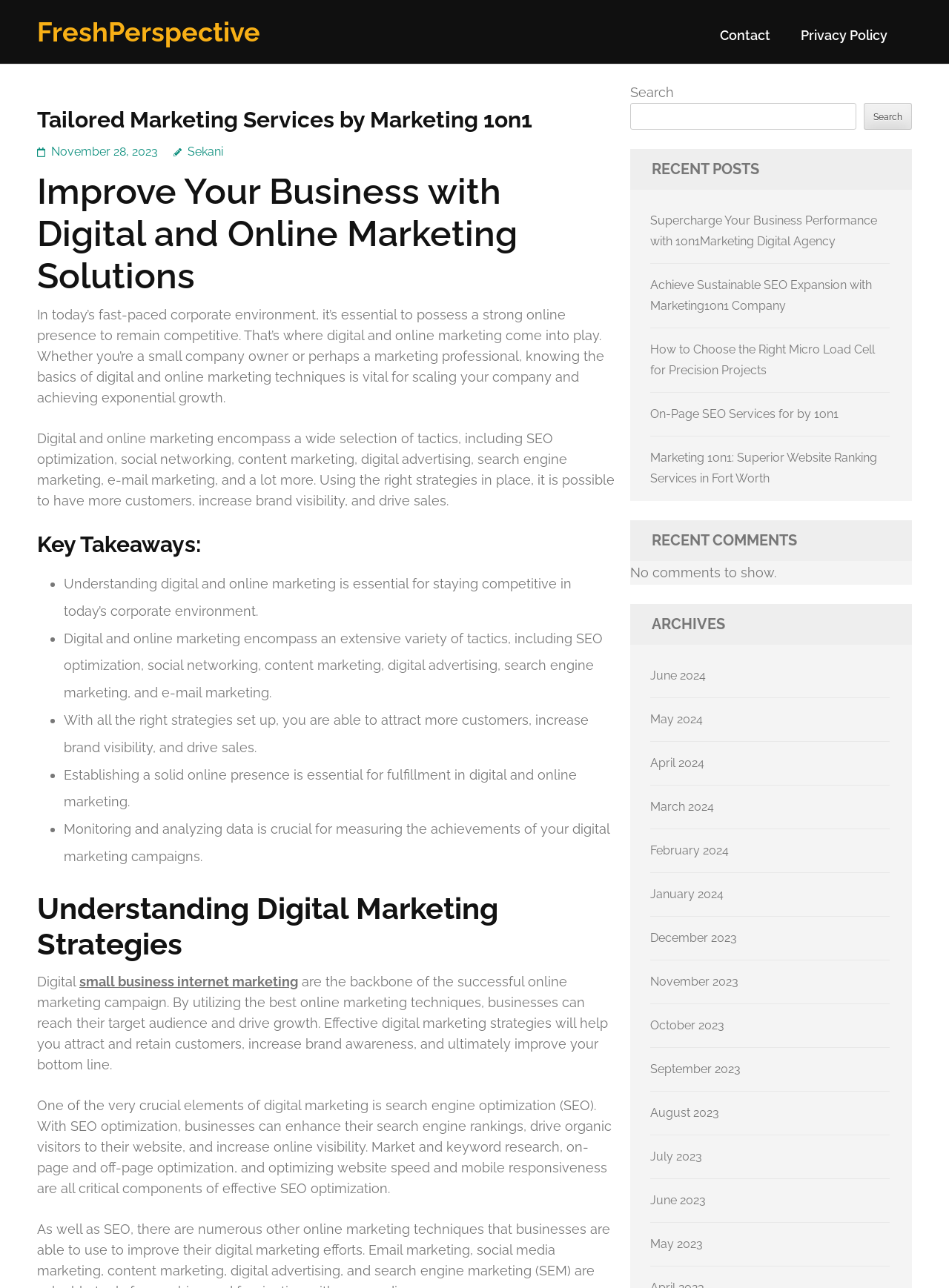How many recent comments are shown on this webpage?
Please provide a comprehensive answer based on the visual information in the image.

According to the webpage, there are no recent comments to show, as indicated by the text 'No comments to show' under the 'RECENT COMMENTS' heading.